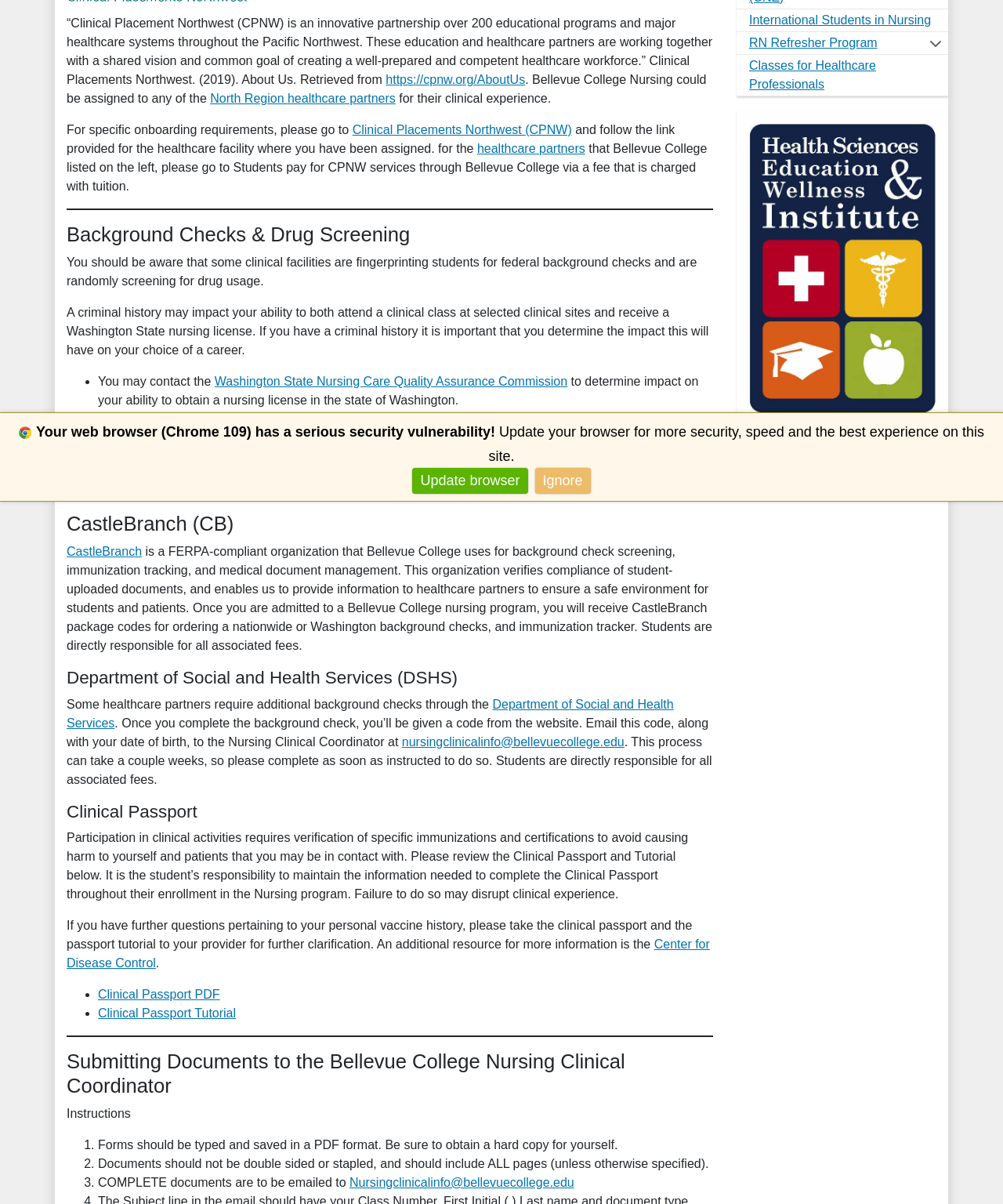Find the bounding box of the UI element described as follows: "CONTACT US".

[0.78, 0.374, 0.906, 0.385]